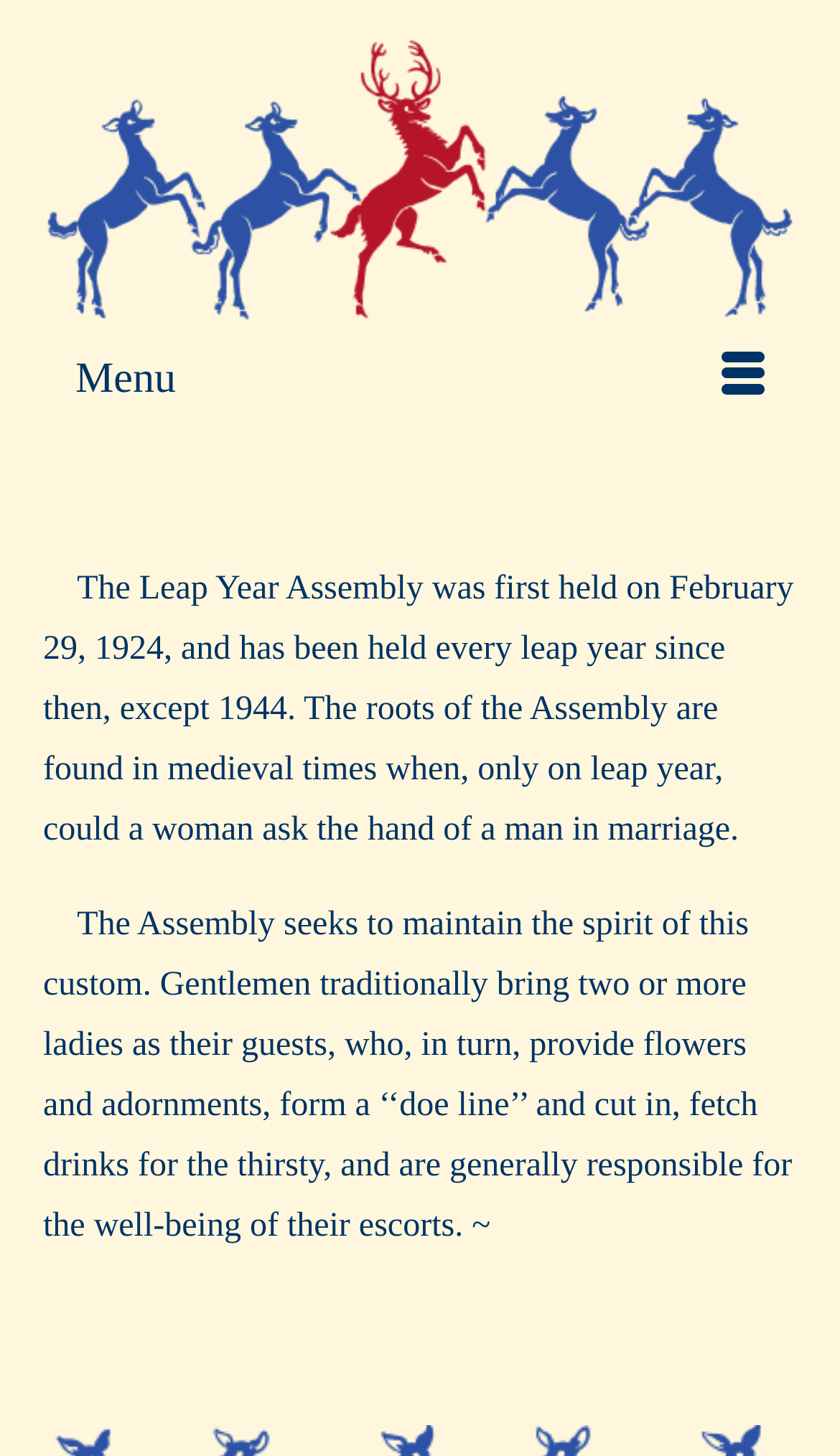Please determine the bounding box coordinates for the UI element described here. Use the format (top-left x, top-left y, bottom-right x, bottom-right y) with values bounded between 0 and 1: title="Leap Year Assembly"

[0.051, 0.022, 0.949, 0.222]